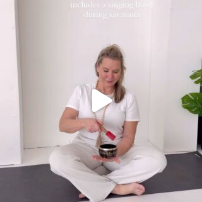Reply to the question with a single word or phrase:
What is the color of the woman's outfit?

white